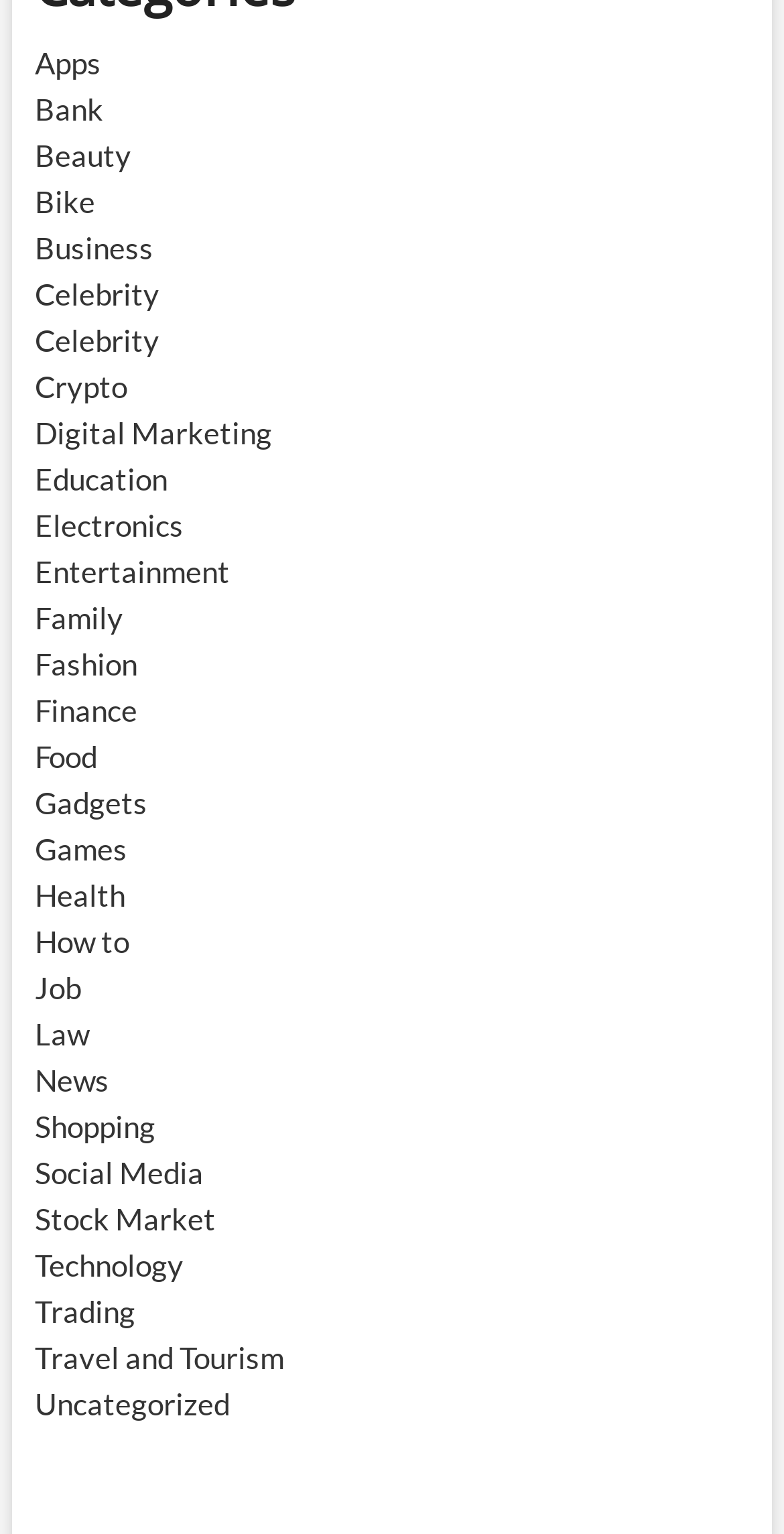Determine the bounding box for the described HTML element: "Stock Market". Ensure the coordinates are four float numbers between 0 and 1 in the format [left, top, right, bottom].

[0.044, 0.782, 0.275, 0.806]